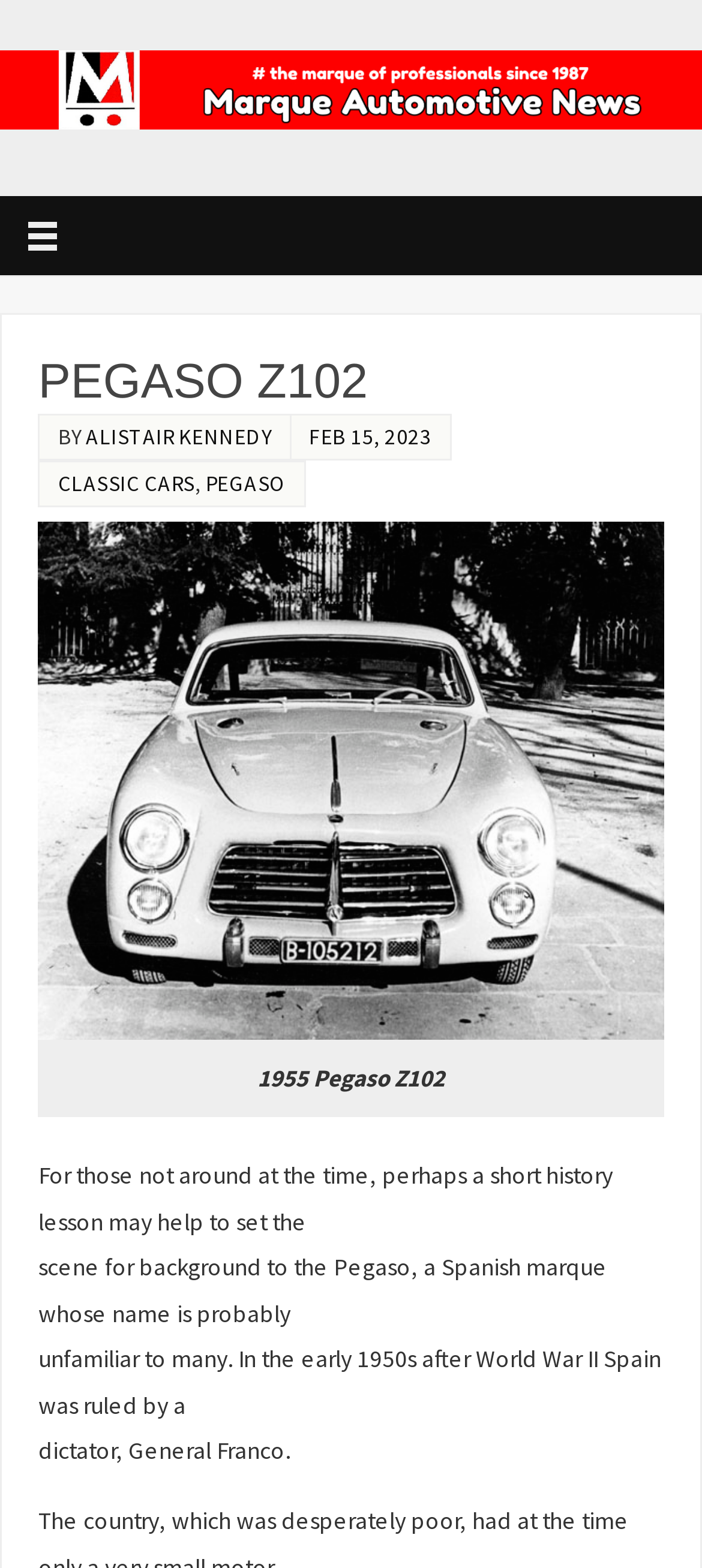What is the category of the article?
By examining the image, provide a one-word or phrase answer.

CLASSIC CARS